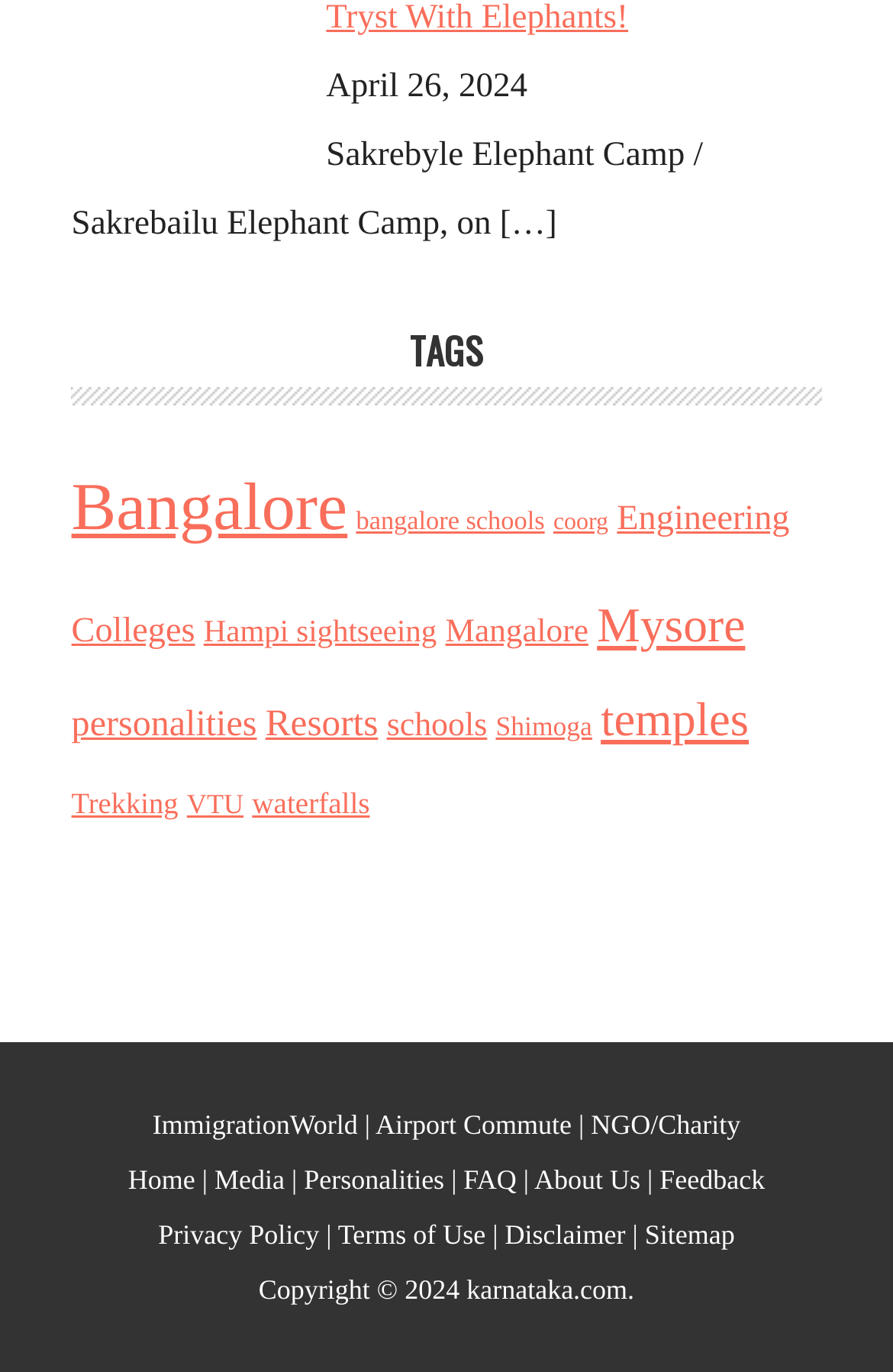Highlight the bounding box coordinates of the region I should click on to meet the following instruction: "Go to About Us".

[0.598, 0.847, 0.717, 0.871]